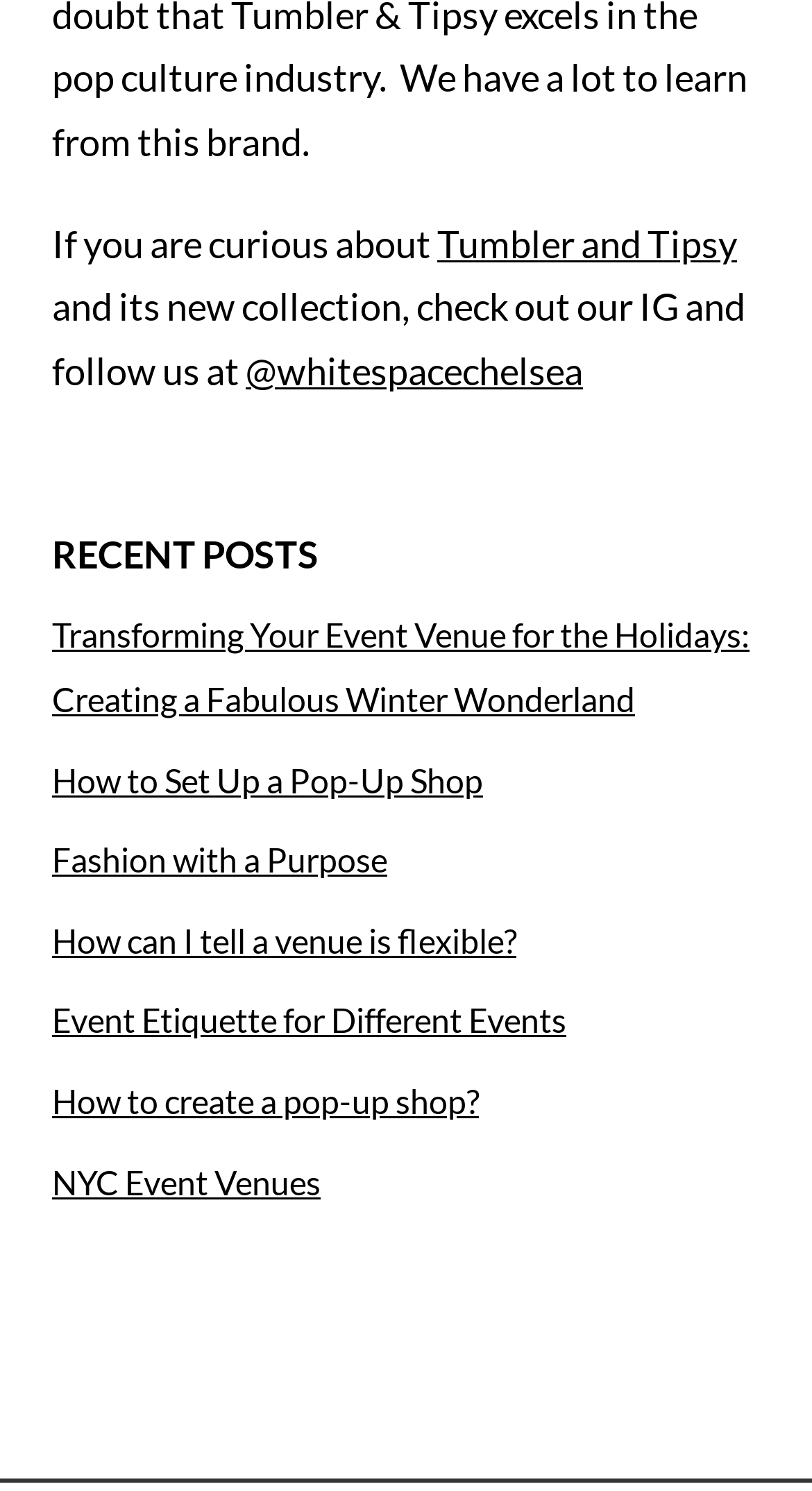Find the bounding box coordinates of the area to click in order to follow the instruction: "Check out Tumbler and Tipsy".

[0.538, 0.147, 0.908, 0.178]